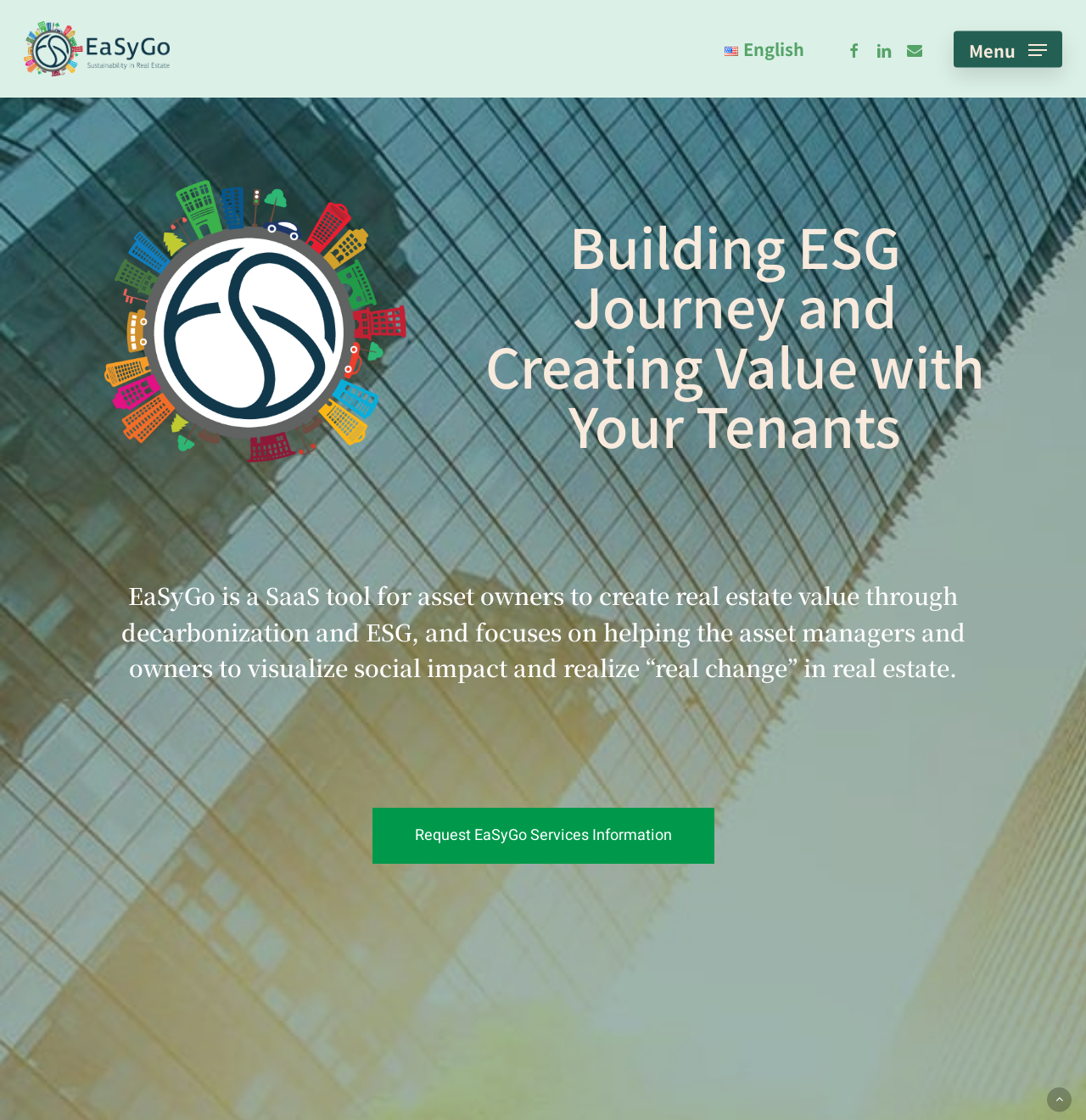What is the focus of EaSyGo?
Using the information presented in the image, please offer a detailed response to the question.

The focus of EaSyGo is on real estate, which is evident from the image element 'EaSyGo ESG in Real Estate' and the heading element 'Building ESG Journey and Creating Value with Your Tenants'.